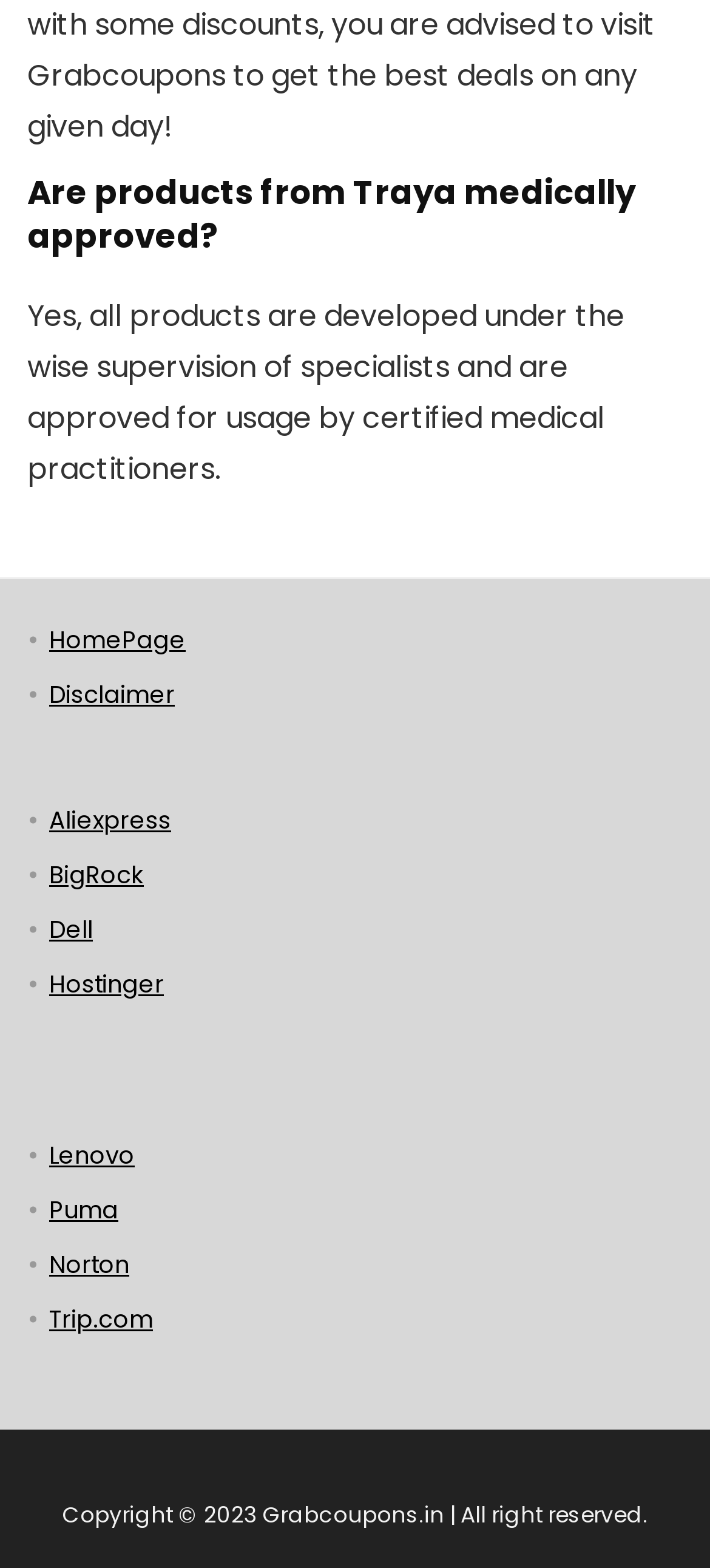Refer to the image and offer a detailed explanation in response to the question: What is the copyright year mentioned?

The copyright information at the bottom of the webpage mentions 'Copyright © 2023 Grabcoupons.in | All right reserved', which indicates that the copyright year is 2023.